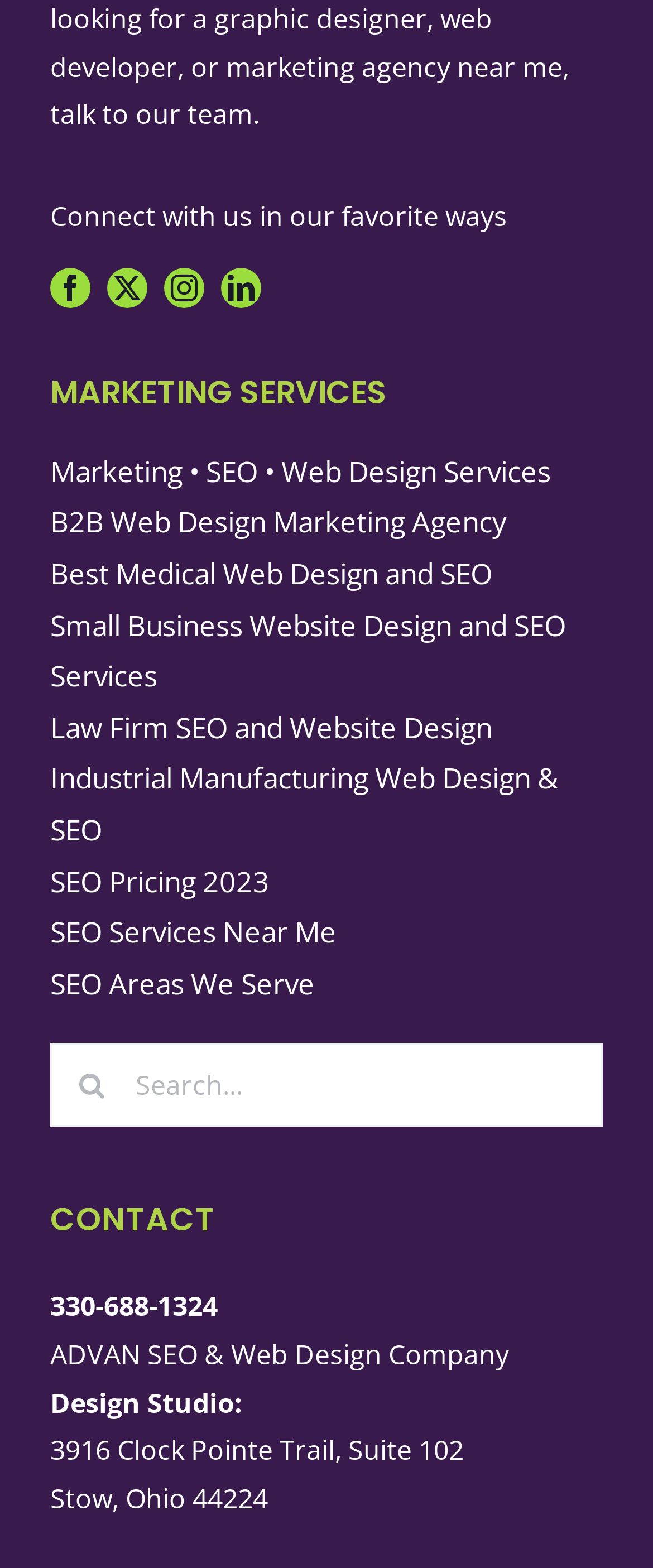What is the purpose of the search bar?
From the image, respond using a single word or phrase.

Search for services